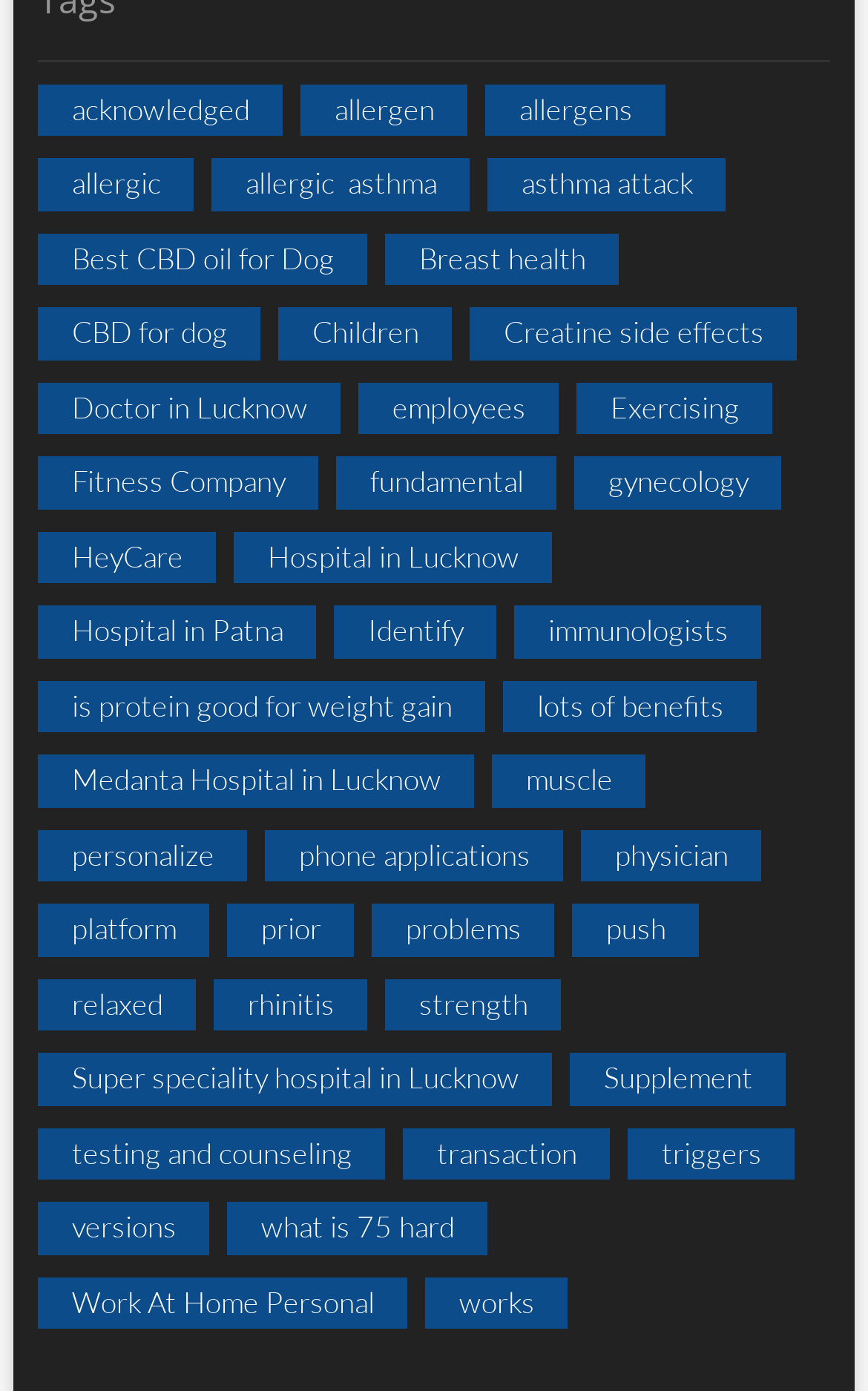Find the bounding box coordinates for the area you need to click to carry out the instruction: "Learn about 'gynecology'". The coordinates should be four float numbers between 0 and 1, indicated as [left, top, right, bottom].

[0.662, 0.328, 0.9, 0.366]